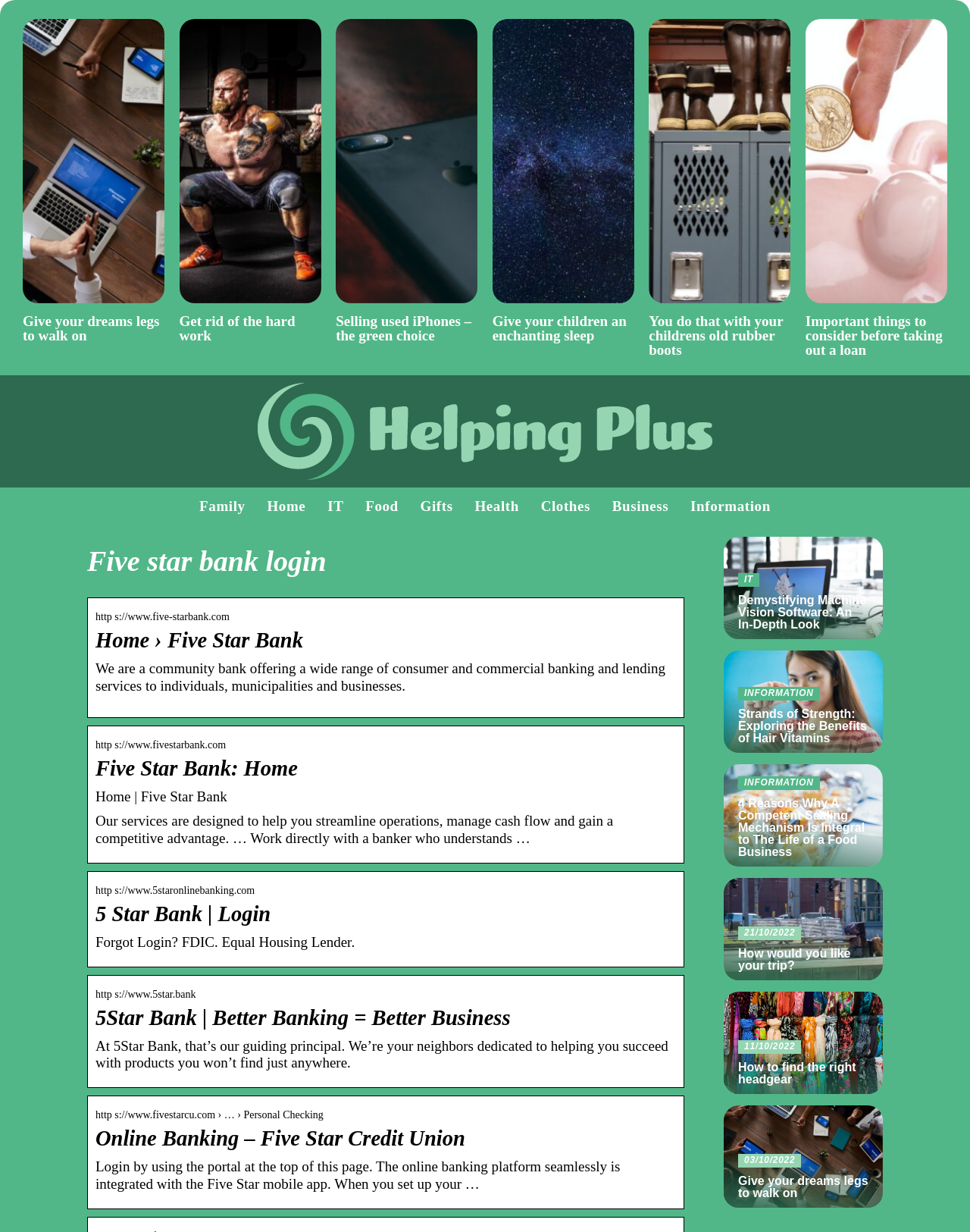Determine the bounding box coordinates for the area that should be clicked to carry out the following instruction: "Click on 'Login' at the top of the page".

[0.098, 0.732, 0.696, 0.752]